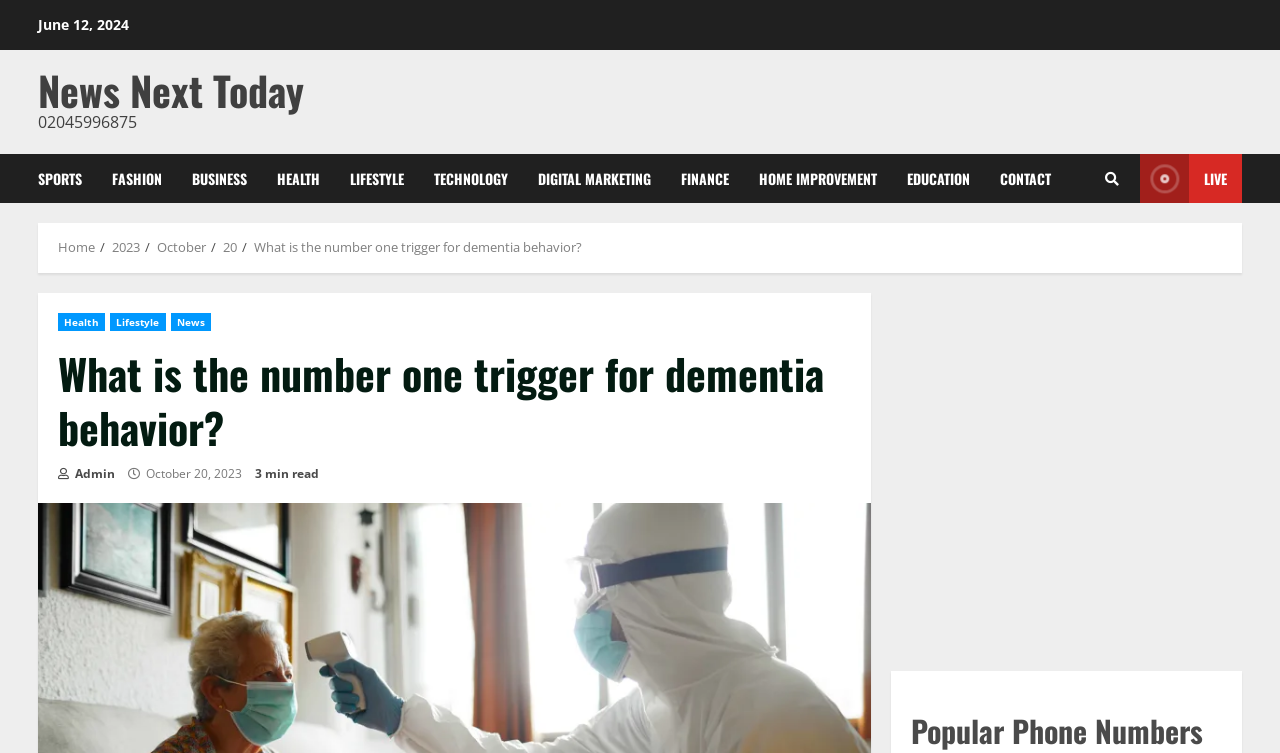Summarize the webpage comprehensively, mentioning all visible components.

The webpage appears to be a news article page, with a focus on health and lifestyle topics. At the top left corner, there is a date "June 12, 2024" and a link to the website's name "News Next Today". Below this, there is a phone number "02045996875" displayed. 

To the right of the date and phone number, there is a horizontal navigation menu with various categories such as "SPORTS", "FASHION", "BUSINESS", "HEALTH", and others. 

On the top right corner, there is a search icon represented by "\uf002" and a "LIVE" link. Below this, there is a breadcrumb navigation menu showing the path "Home > 2023 > October > 20 > What is the number one trigger for dementia behavior?".

The main content of the page is an article with the title "What is the number one trigger for dementia behavior?" which is also a link. The article has a subheading or category section with links to "Health", "Lifestyle", and "News". Below this, there is a heading with the same title as the article, followed by a link to the admin section and the article's publication date "October 20, 2023" and a "3 min read" indicator.

At the bottom of the page, there is a heading "Popular Phone Numbers".